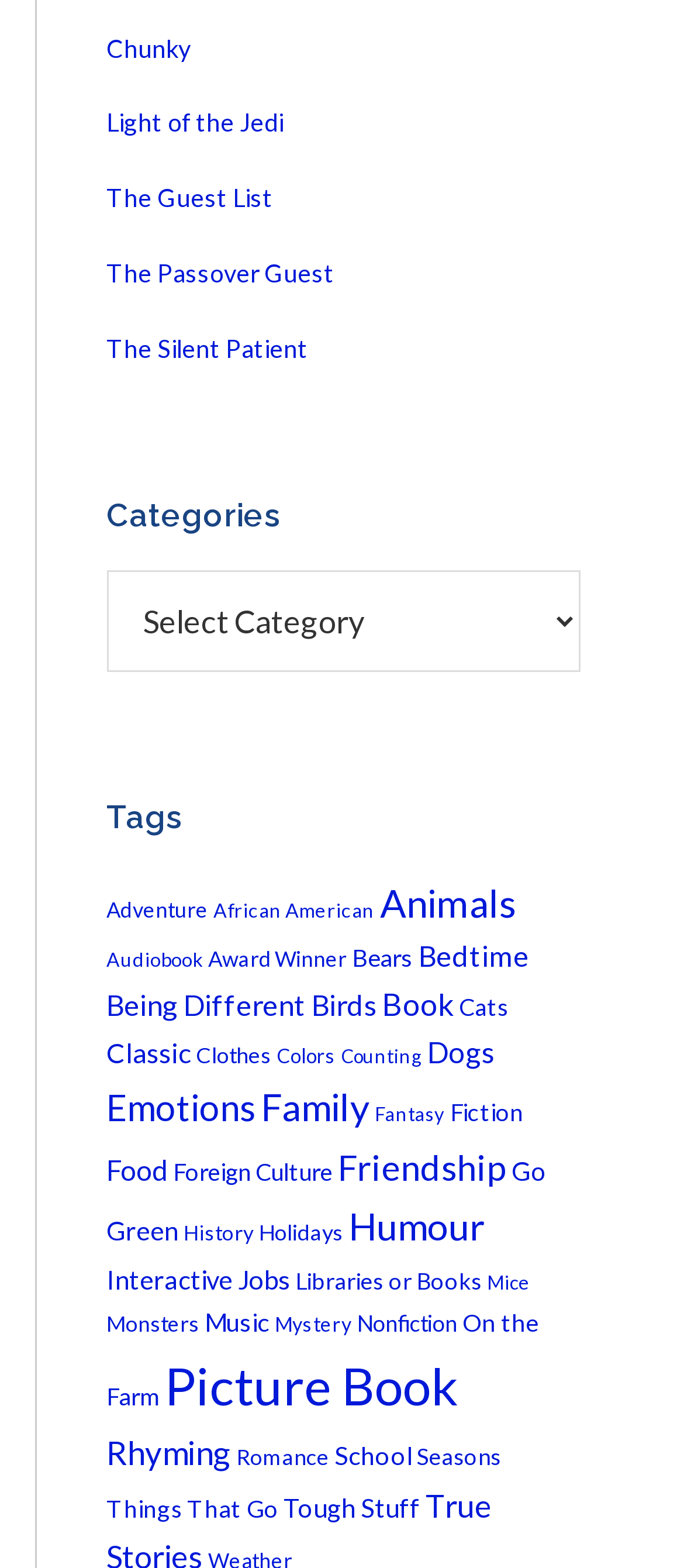Locate the bounding box coordinates of the area that needs to be clicked to fulfill the following instruction: "Click on MoneyWorks". The coordinates should be in the format of four float numbers between 0 and 1, namely [left, top, right, bottom].

None